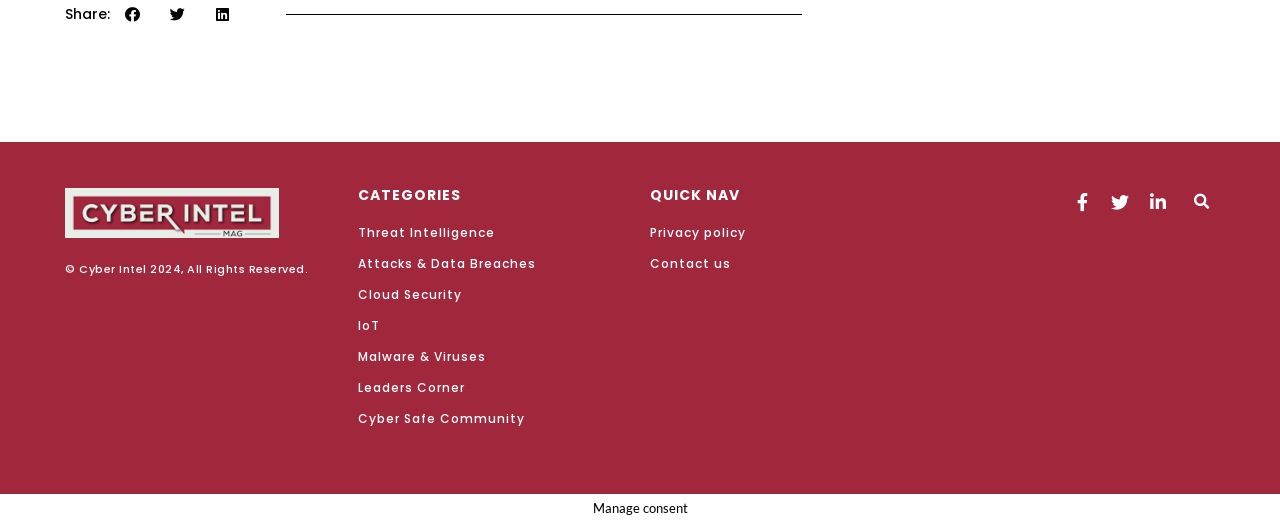Please find the bounding box coordinates (top-left x, top-left y, bottom-right x, bottom-right y) in the screenshot for the UI element described as follows: Cloud Security

[0.279, 0.543, 0.492, 0.581]